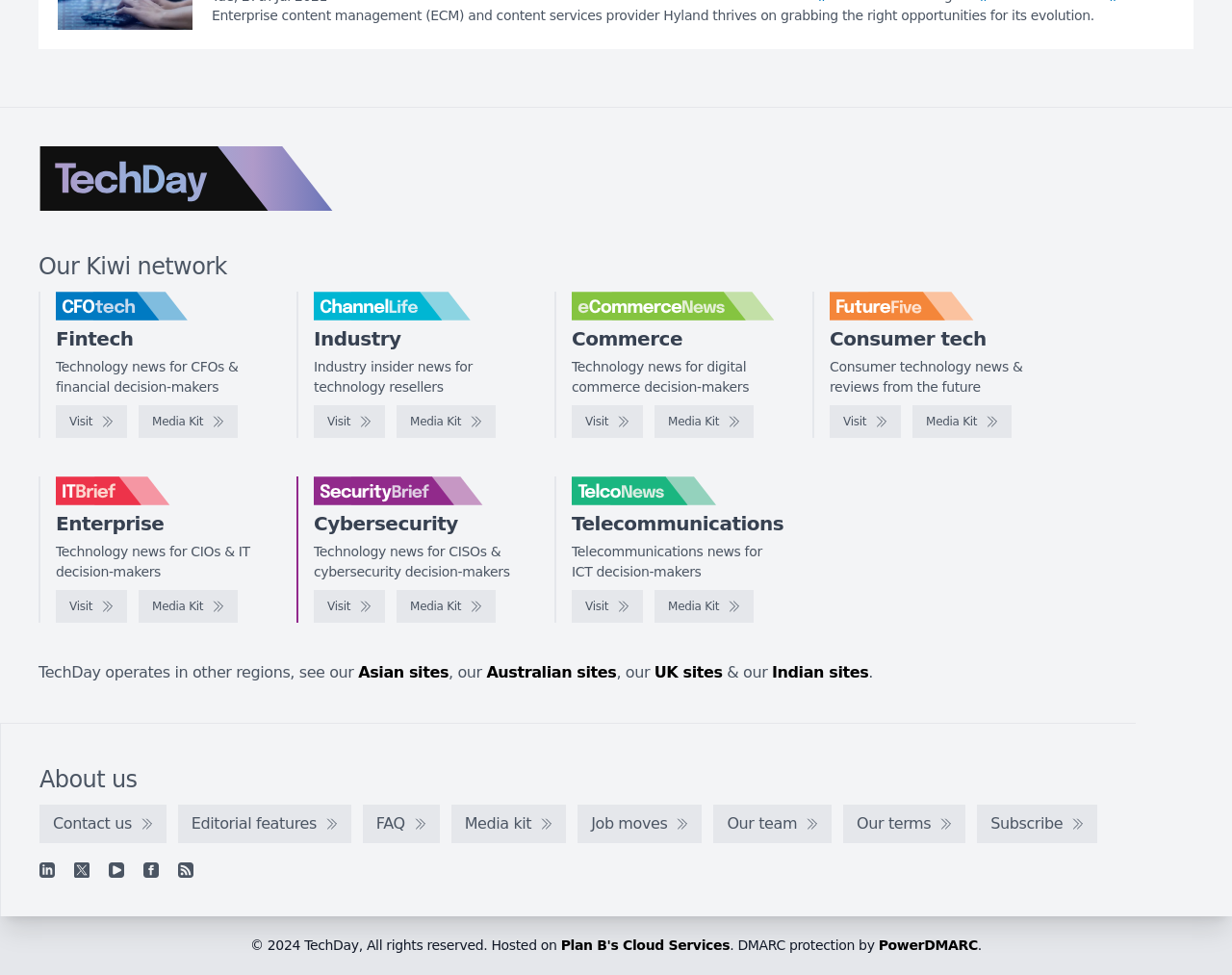Please provide a brief answer to the following inquiry using a single word or phrase:
What is the category of news for CIOs & IT decision-makers?

Enterprise